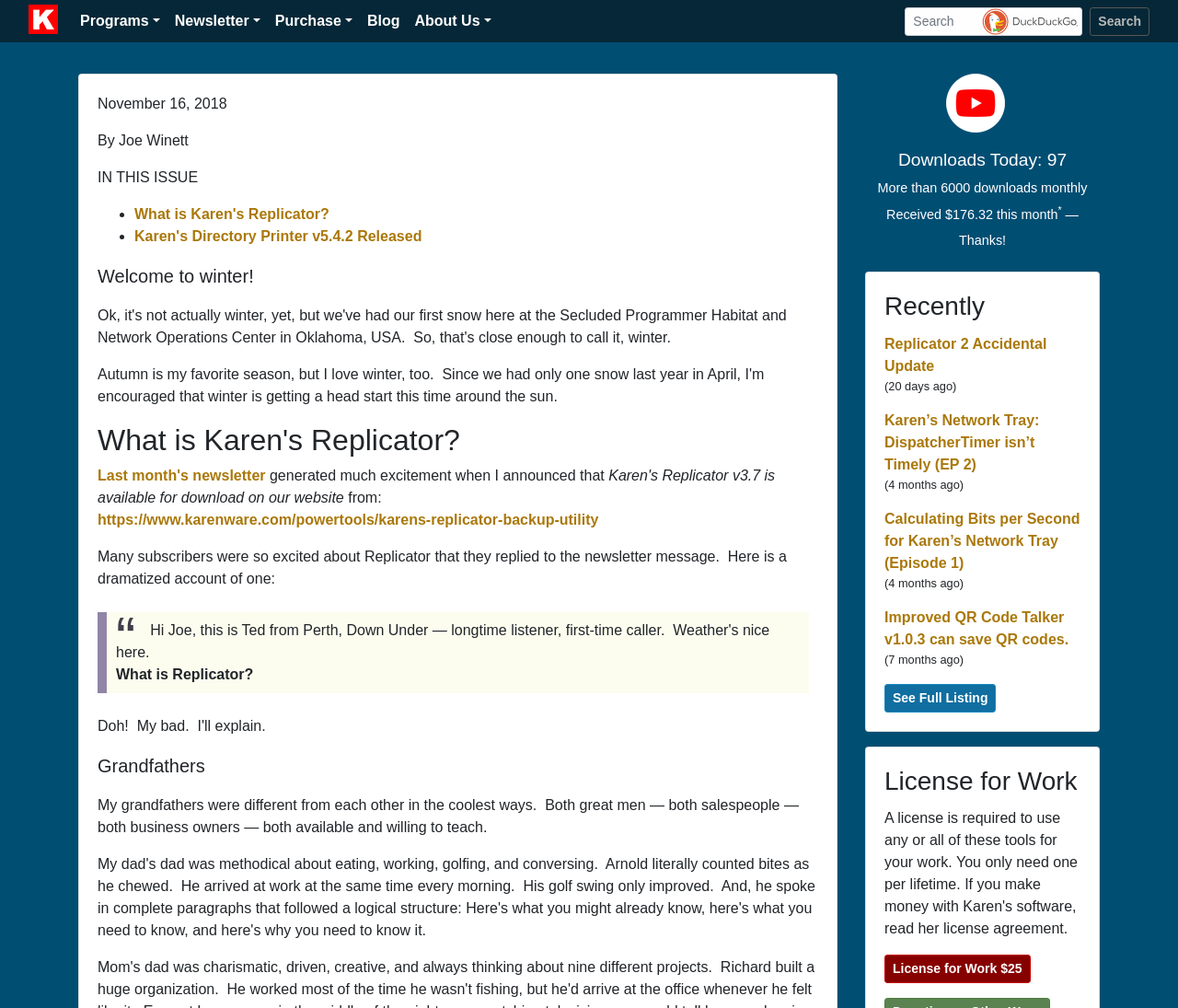How many links are in the top navigation menu?
Respond to the question with a single word or phrase according to the image.

5